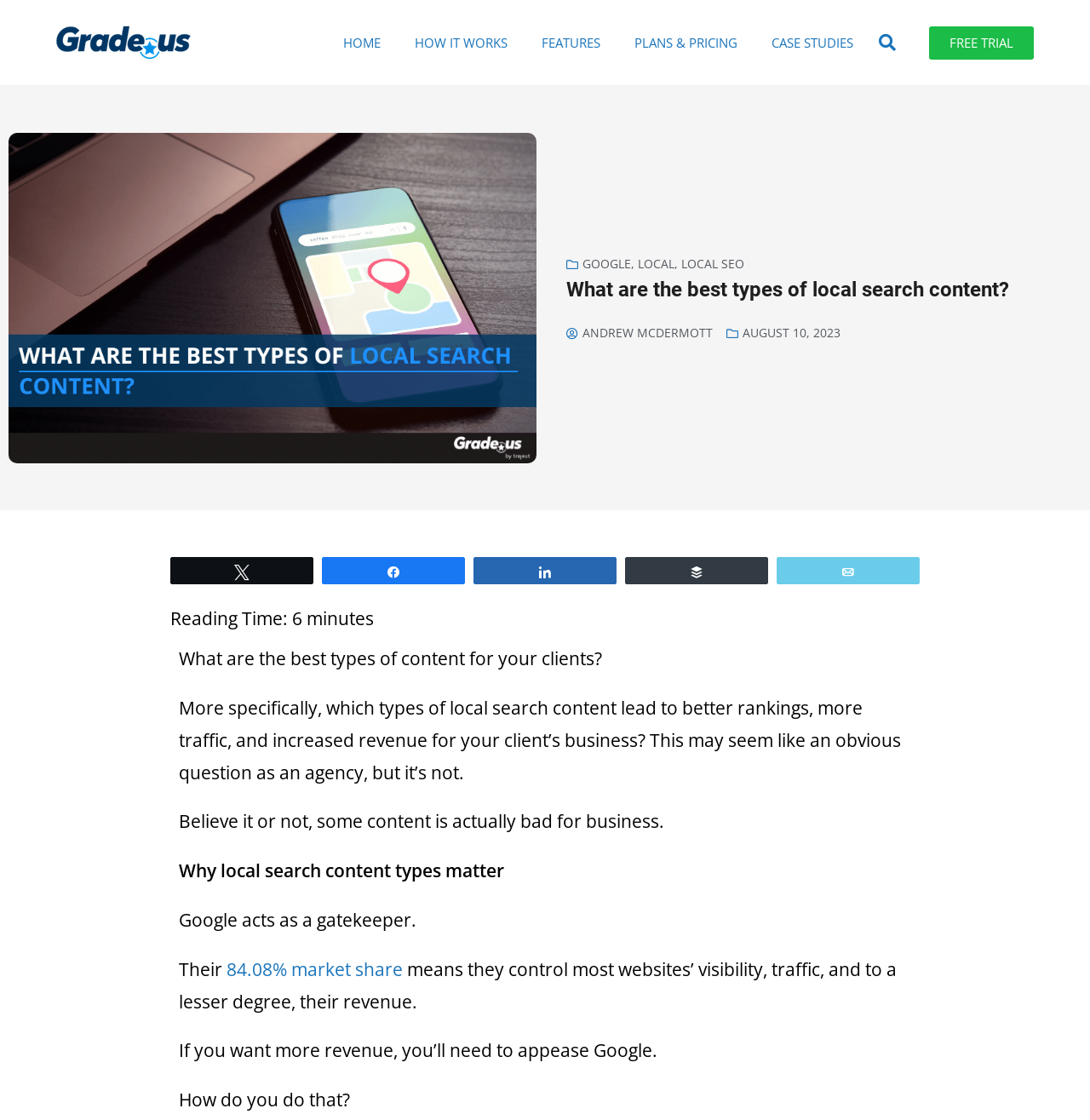Utilize the details in the image to thoroughly answer the following question: What is the logo on the top left corner?

I found the logo by looking at the top left corner of the webpage, where I saw a link element with the text 'Gradeus Logo' and an image element with the same description, indicating that it's a logo.